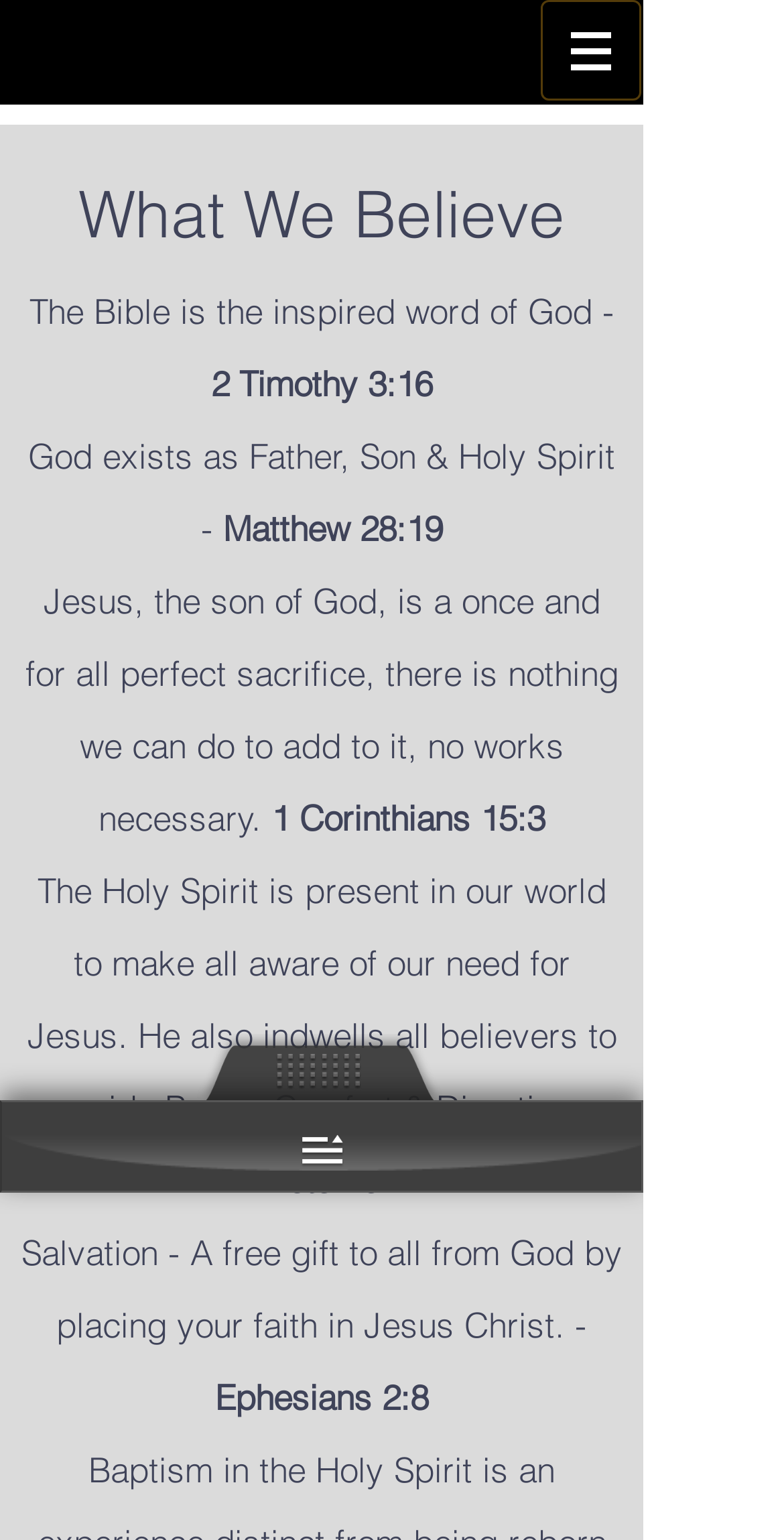What is the condition for salvation according to the webpage?
Use the image to answer the question with a single word or phrase.

Placing your faith in Jesus Christ